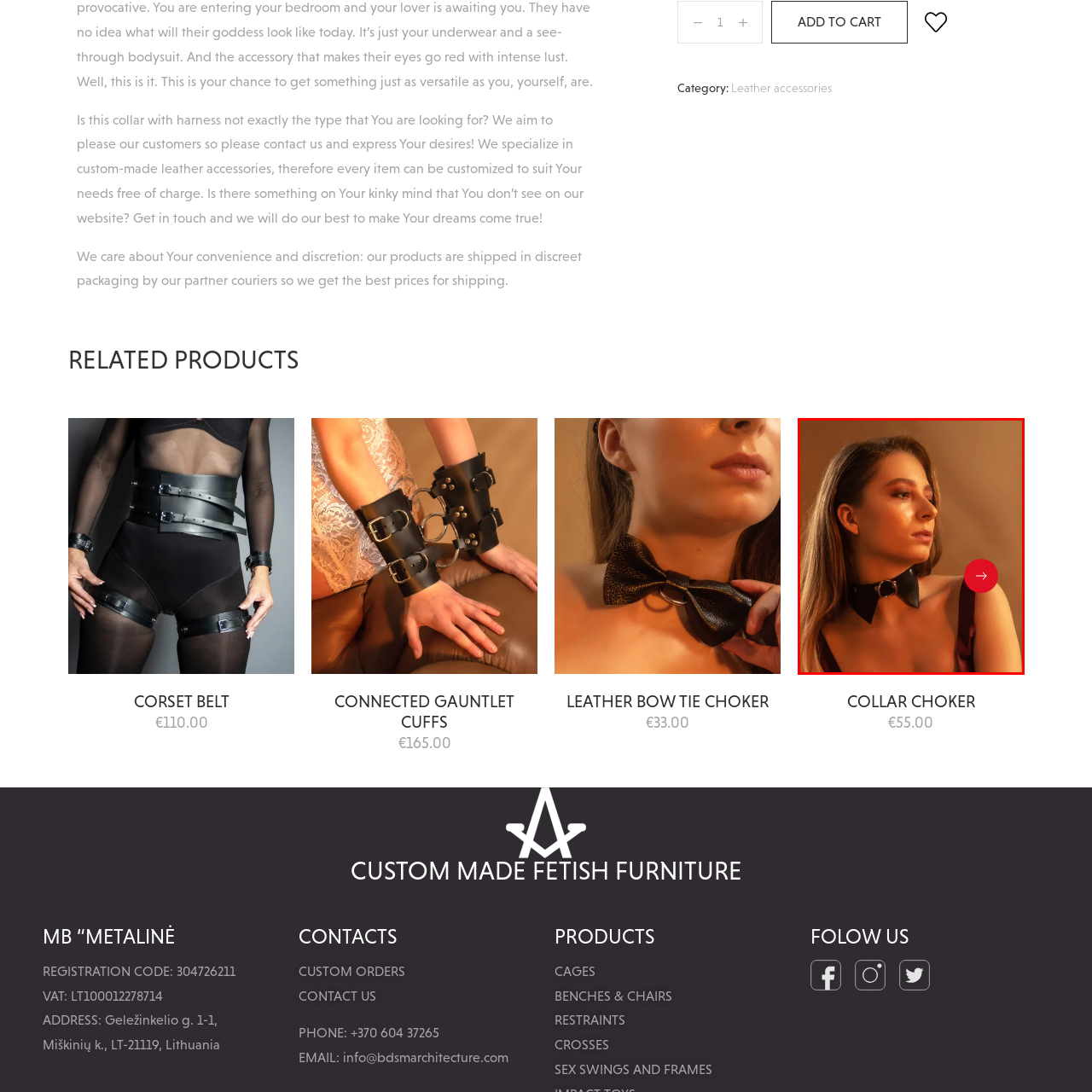Provide a detailed narrative of the image inside the red-bordered section.

The image features a woman gracefully posed against a warm, softly lit backdrop, highlighting her elegant features and the stylish accessories she wears. She showcases a black collar choker adorned with a central ring, which adds a bold yet sophisticated touch to her appearance. Her long, flowing hair frames her face beautifully, while her makeup enhances her natural beauty with a radiant glow. The image evokes a sense of confidence and chic fashion, perfect for those interested in unique and custom-made leather accessories, such as the collar choker she is modeling.